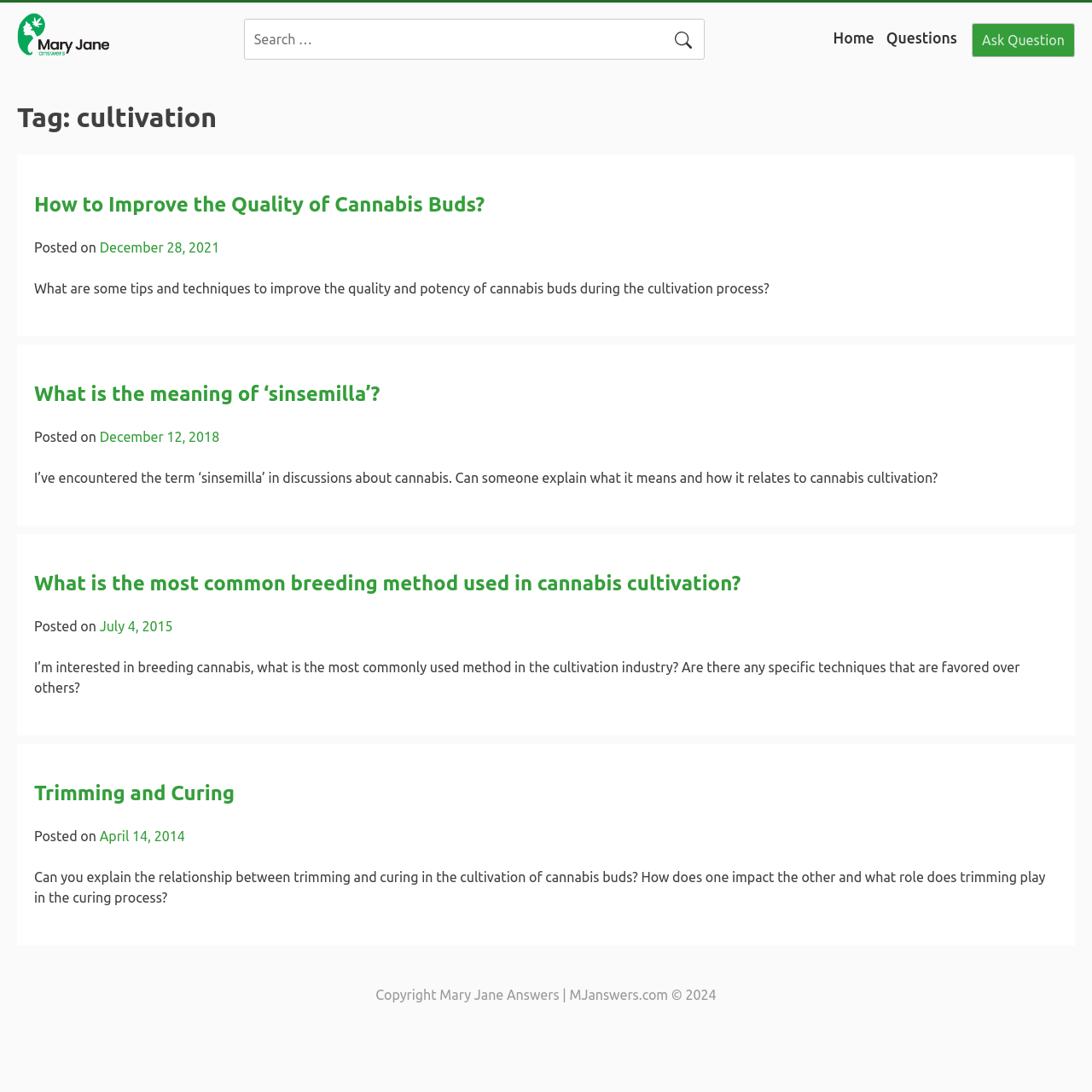Produce a meticulous description of the webpage.

The webpage is about Mary Jane Answers, a platform focused on cannabis cultivation. At the top, there is a search bar with a button on the right side, accompanied by a small image. Below the search bar, there are three links: "Home", "Questions", and "Ask Question".

The main content of the webpage is divided into four sections, each containing a question related to cannabis cultivation. The first section has a heading "How to Improve the Quality of Cannabis Buds?" with a link to the question, followed by the date "December 28, 2021", and a brief description of the question. The second section has a heading "What is the meaning of ‘sinsemilla’?" with a link to the question, followed by the date "December 12, 2018", and a brief description of the question.

The third section has a heading "What is the most common breeding method used in cannabis cultivation?" with a link to the question, followed by the date "July 4, 2015", and a brief description of the question. The fourth section has a heading "Trimming and Curing" with a link to the question, followed by the date "April 14, 2014", and a brief description of the question.

At the bottom of the webpage, there is a copyright notice stating "Copyright Mary Jane Answers | MJanswers.com © 2024".